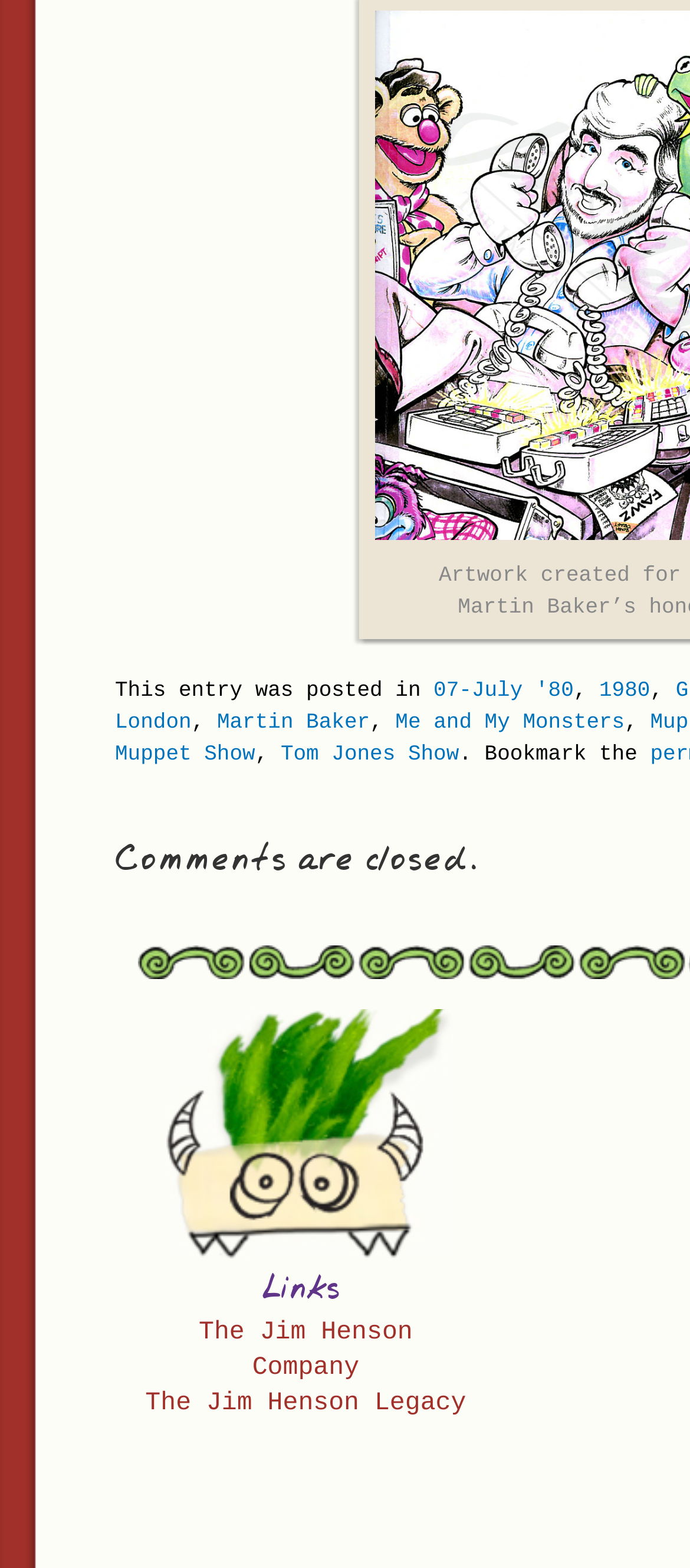How many links are there under the 'Links' heading?
Based on the screenshot, give a detailed explanation to answer the question.

Under the 'Links' heading, there are two links: 'The Jim Henson Company' and 'The Jim Henson Legacy'. These links can be found by looking at the elements under the 'Links' heading, which has a bounding box coordinate of [0.141, 0.81, 0.731, 0.833].